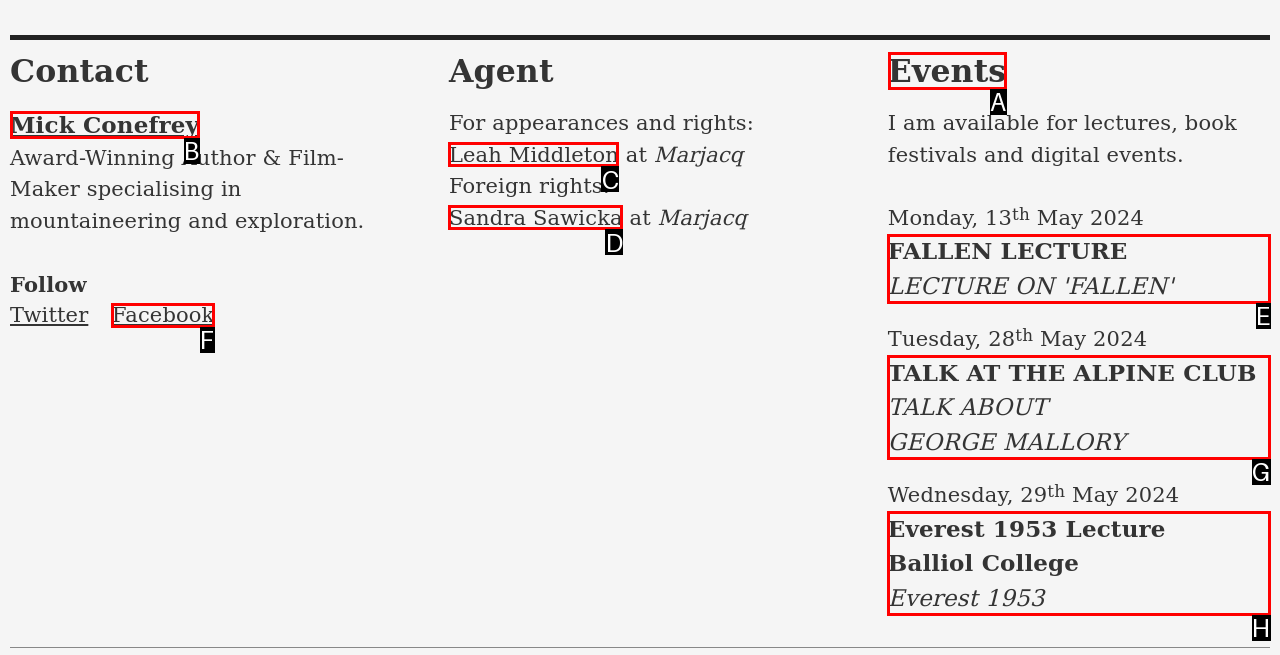Identify the correct option to click in order to accomplish the task: View Mick Conefrey's events Provide your answer with the letter of the selected choice.

A